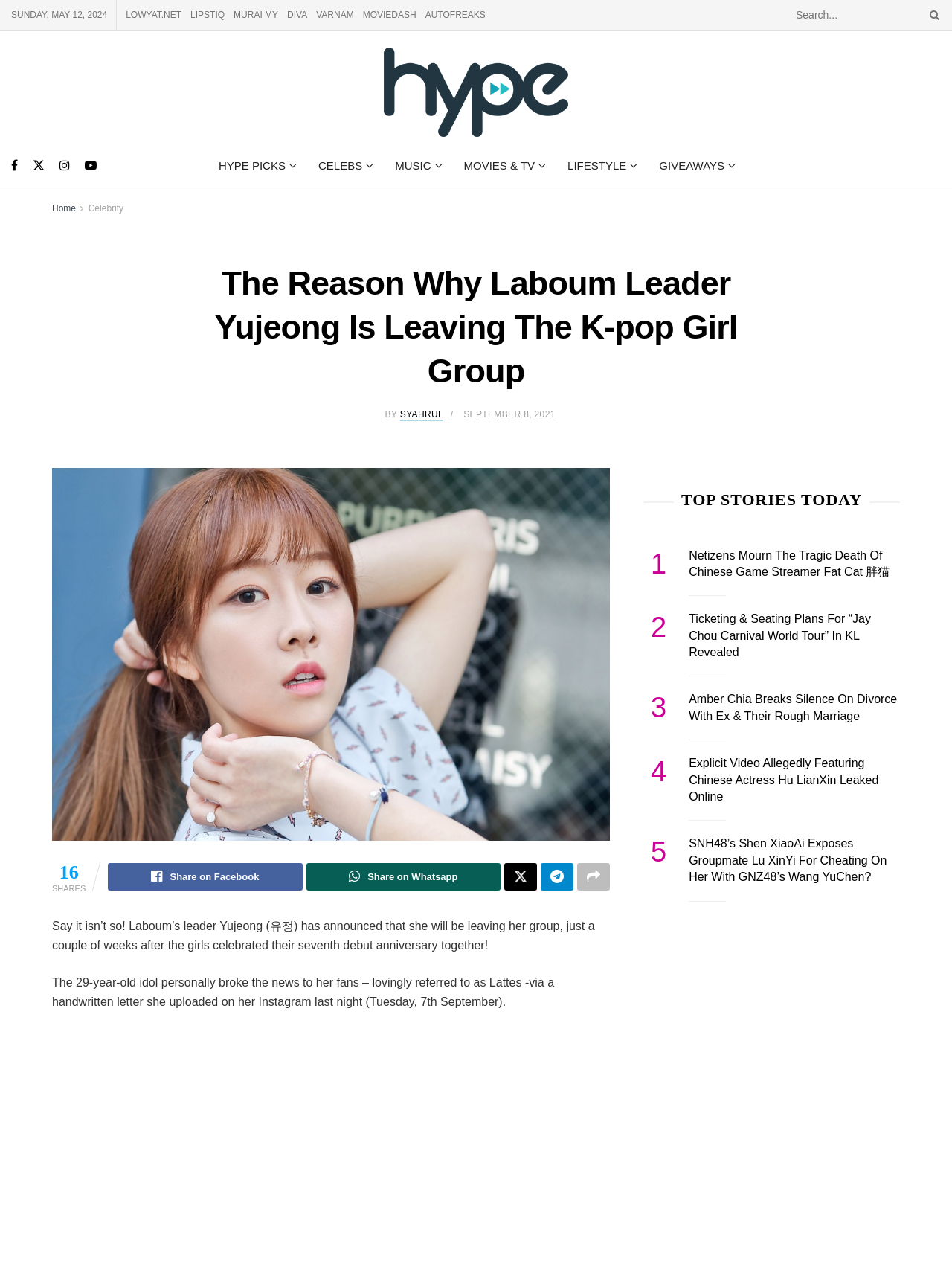Given the webpage screenshot, identify the bounding box of the UI element that matches this description: "aria-label="Search Button"".

[0.968, 0.0, 0.988, 0.023]